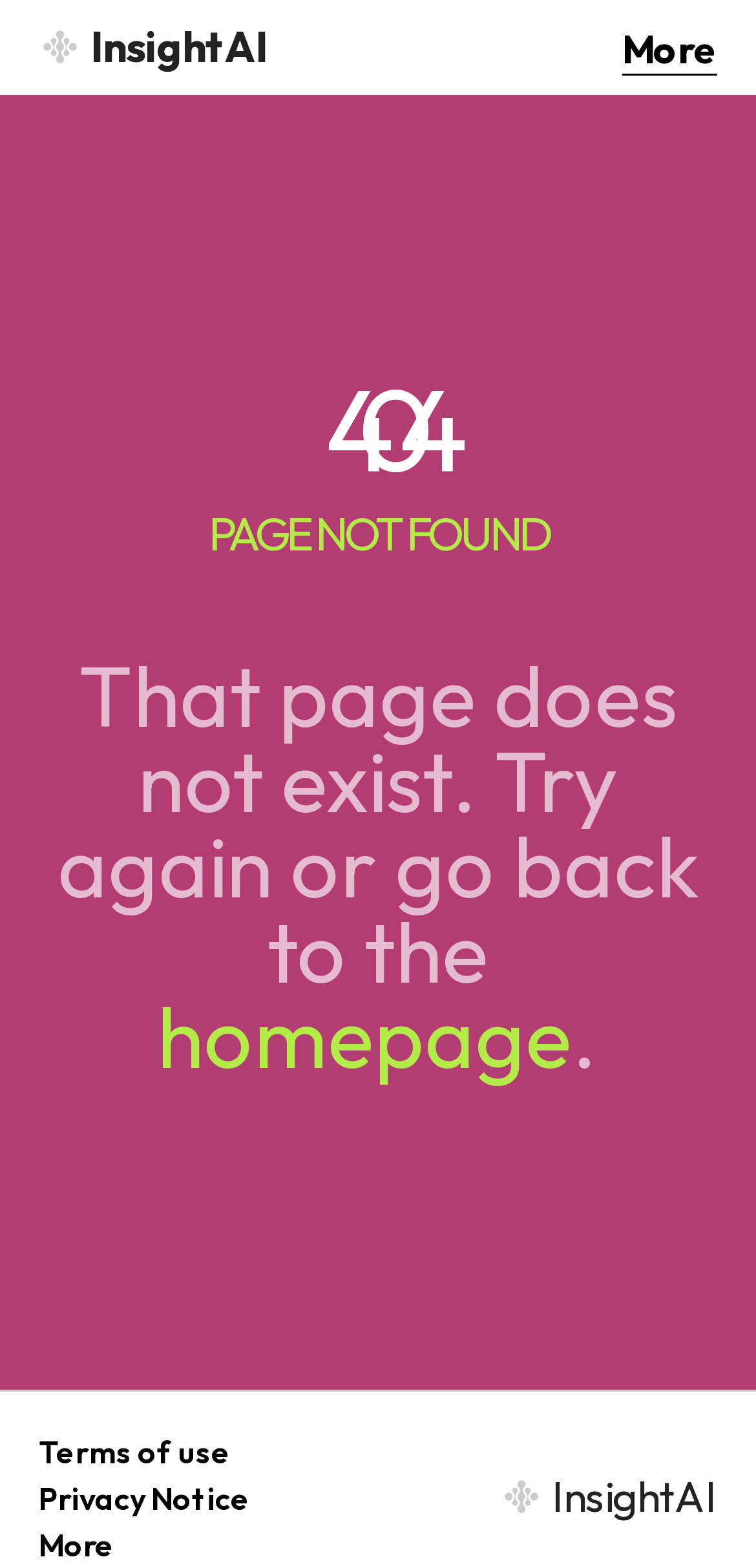What is the error code displayed on the page?
Answer the question based on the image using a single word or a brief phrase.

404